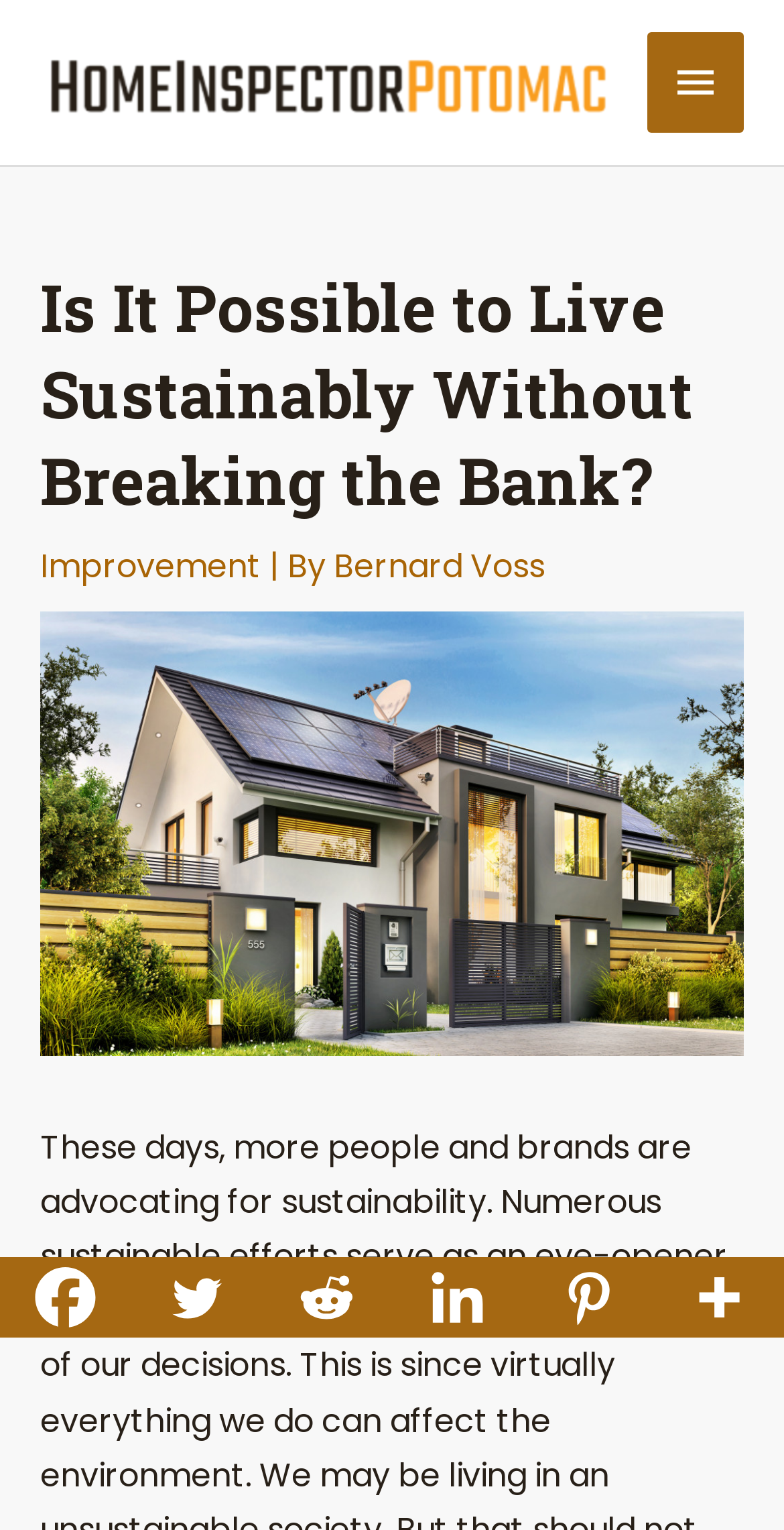Pinpoint the bounding box coordinates of the clickable element needed to complete the instruction: "Explore more social media options". The coordinates should be provided as four float numbers between 0 and 1: [left, top, right, bottom].

[0.833, 0.822, 1.0, 0.874]